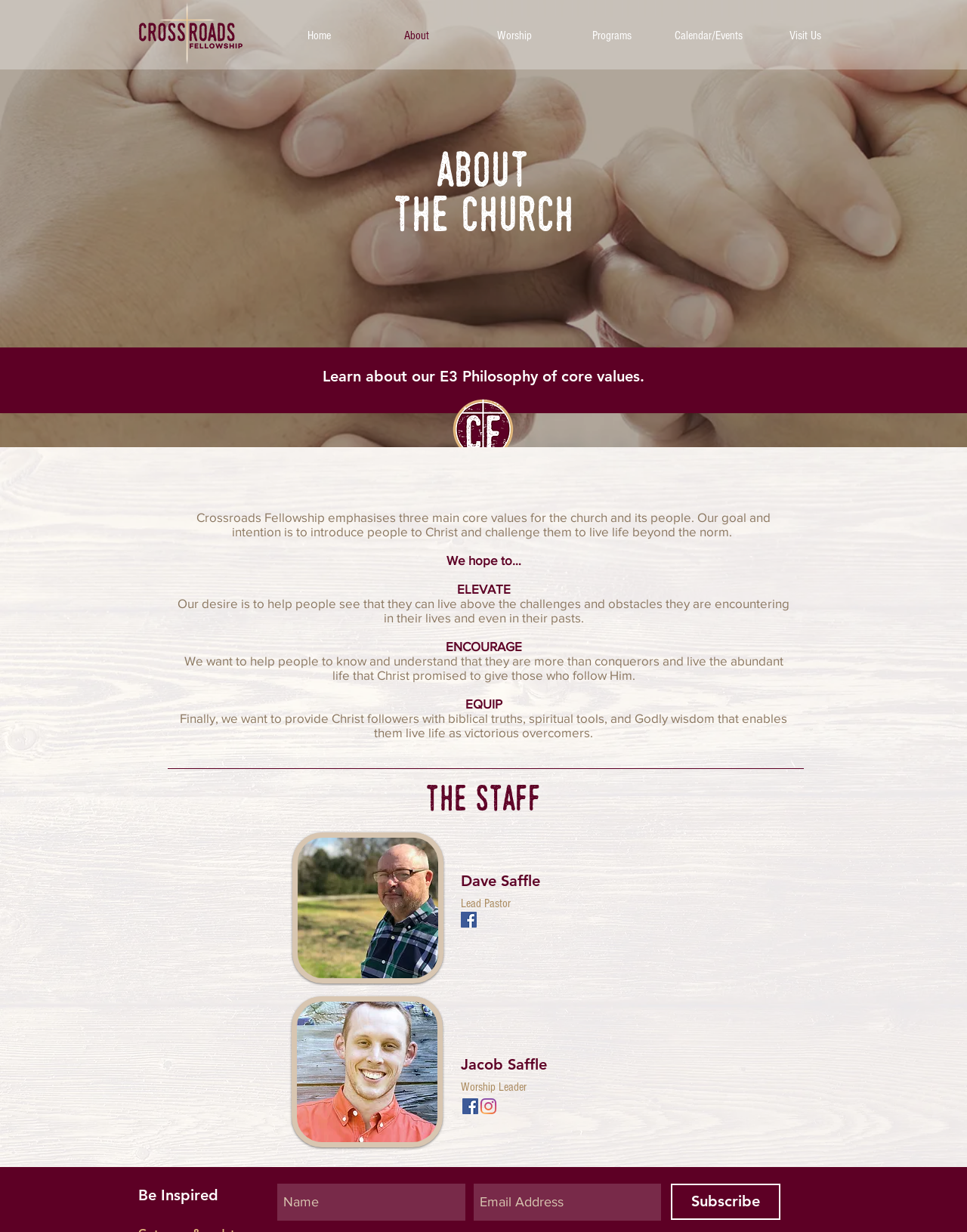Identify the bounding box coordinates for the UI element described as follows: Calendar/Events. Use the format (top-left x, top-left y, bottom-right x, bottom-right y) and ensure all values are floating point numbers between 0 and 1.

[0.683, 0.01, 0.783, 0.047]